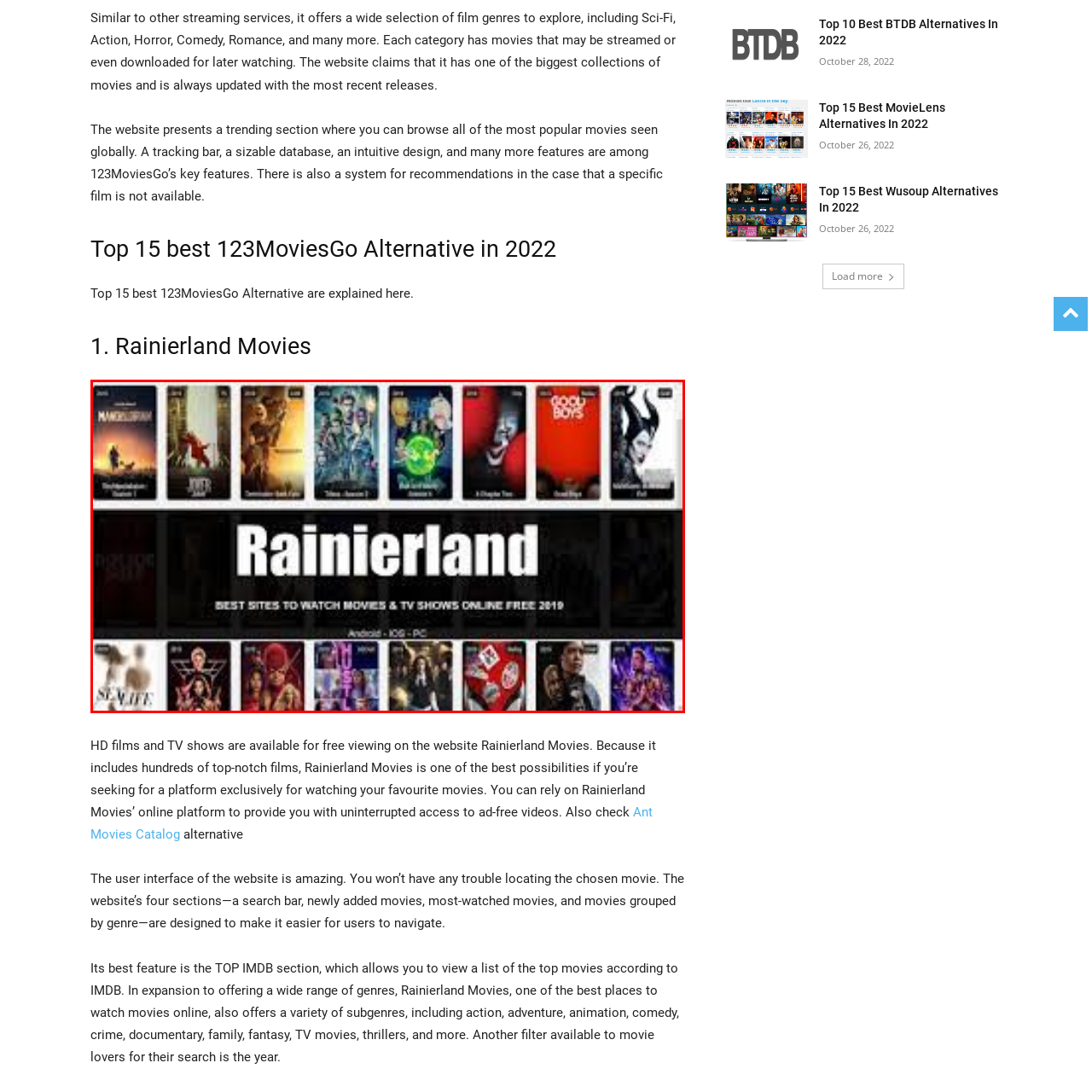Observe the image enclosed by the red rectangle, then respond to the question in one word or phrase:
What type of content is available on the website?

Movies and TV shows